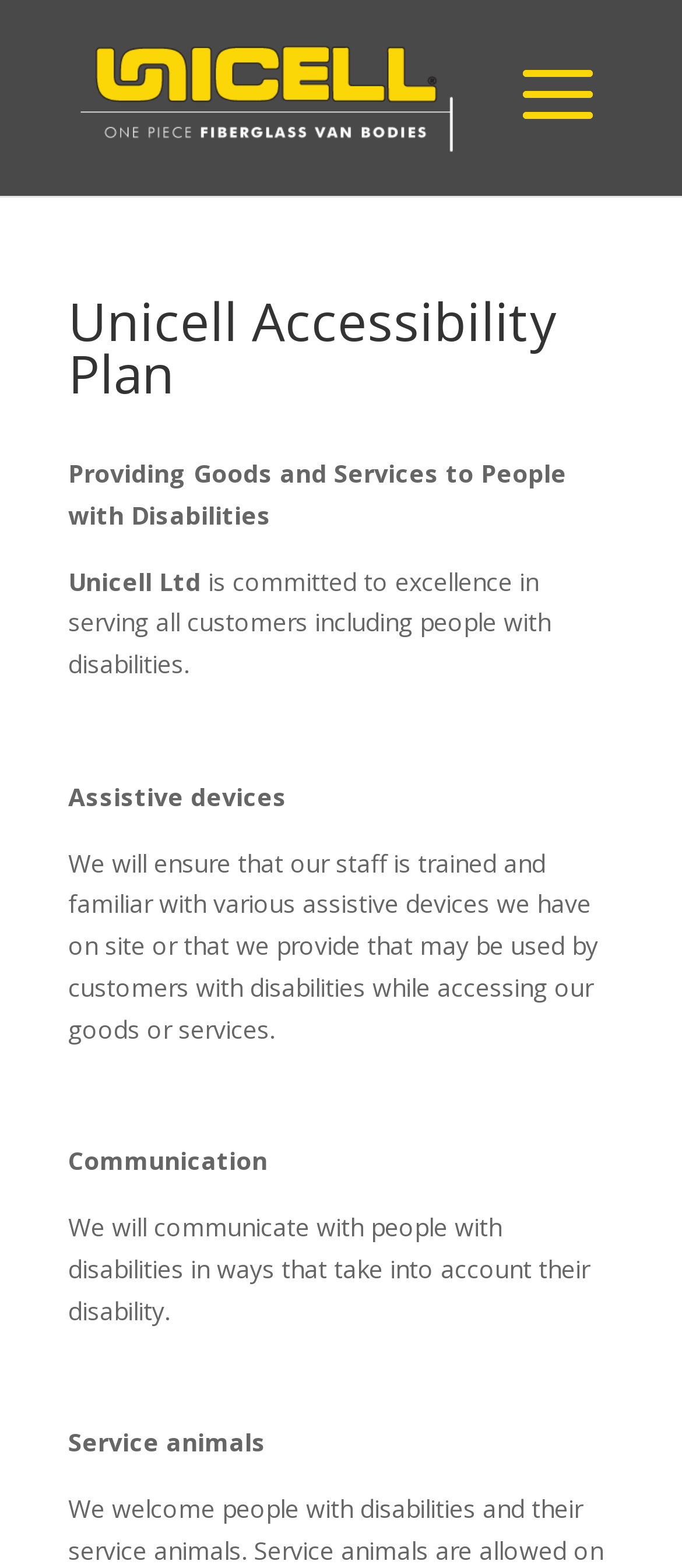Please respond to the question with a concise word or phrase:
What is the company's commitment?

Excellence in serving all customers